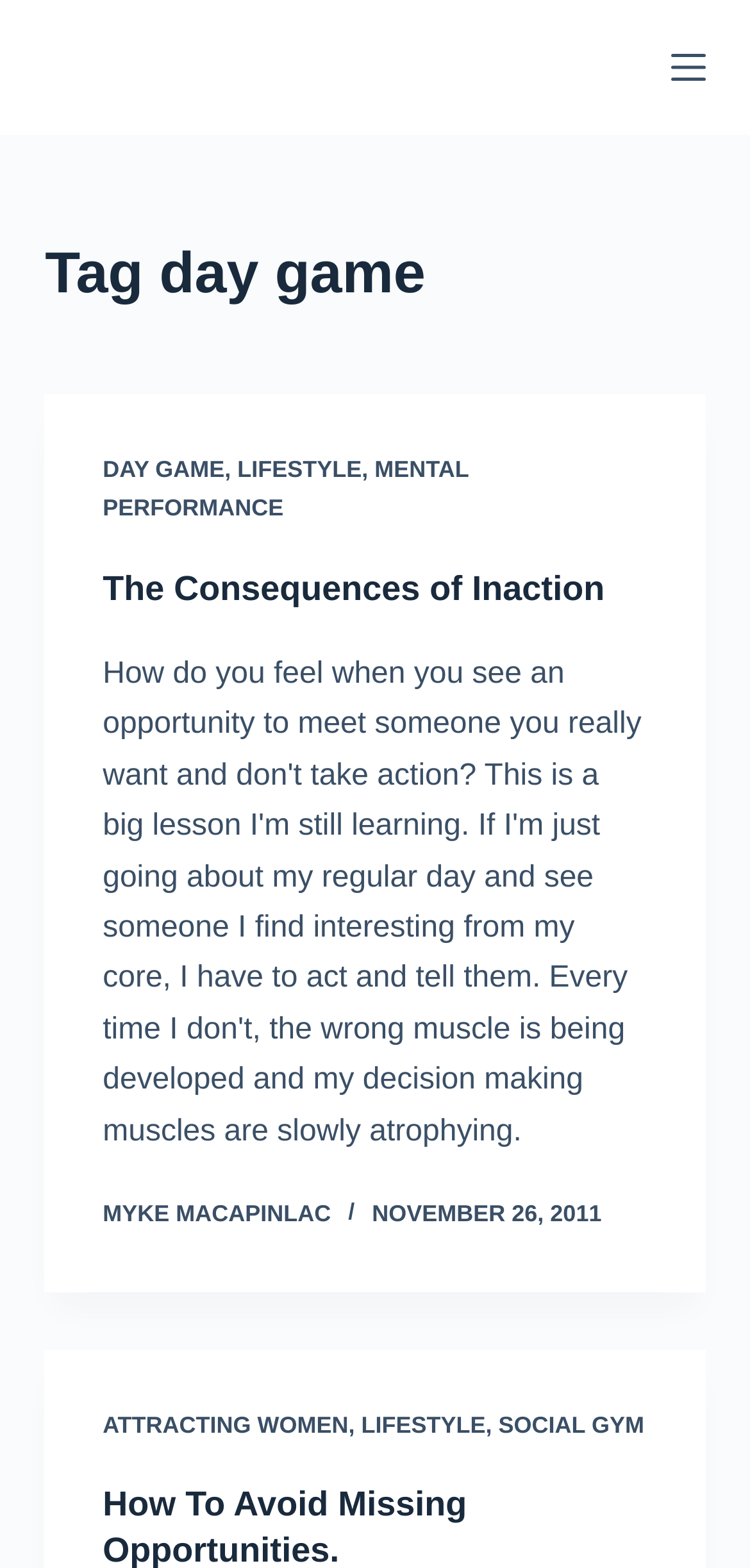Identify the bounding box coordinates of the clickable section necessary to follow the following instruction: "go to DAY GAME page". The coordinates should be presented as four float numbers from 0 to 1, i.e., [left, top, right, bottom].

[0.137, 0.291, 0.299, 0.308]